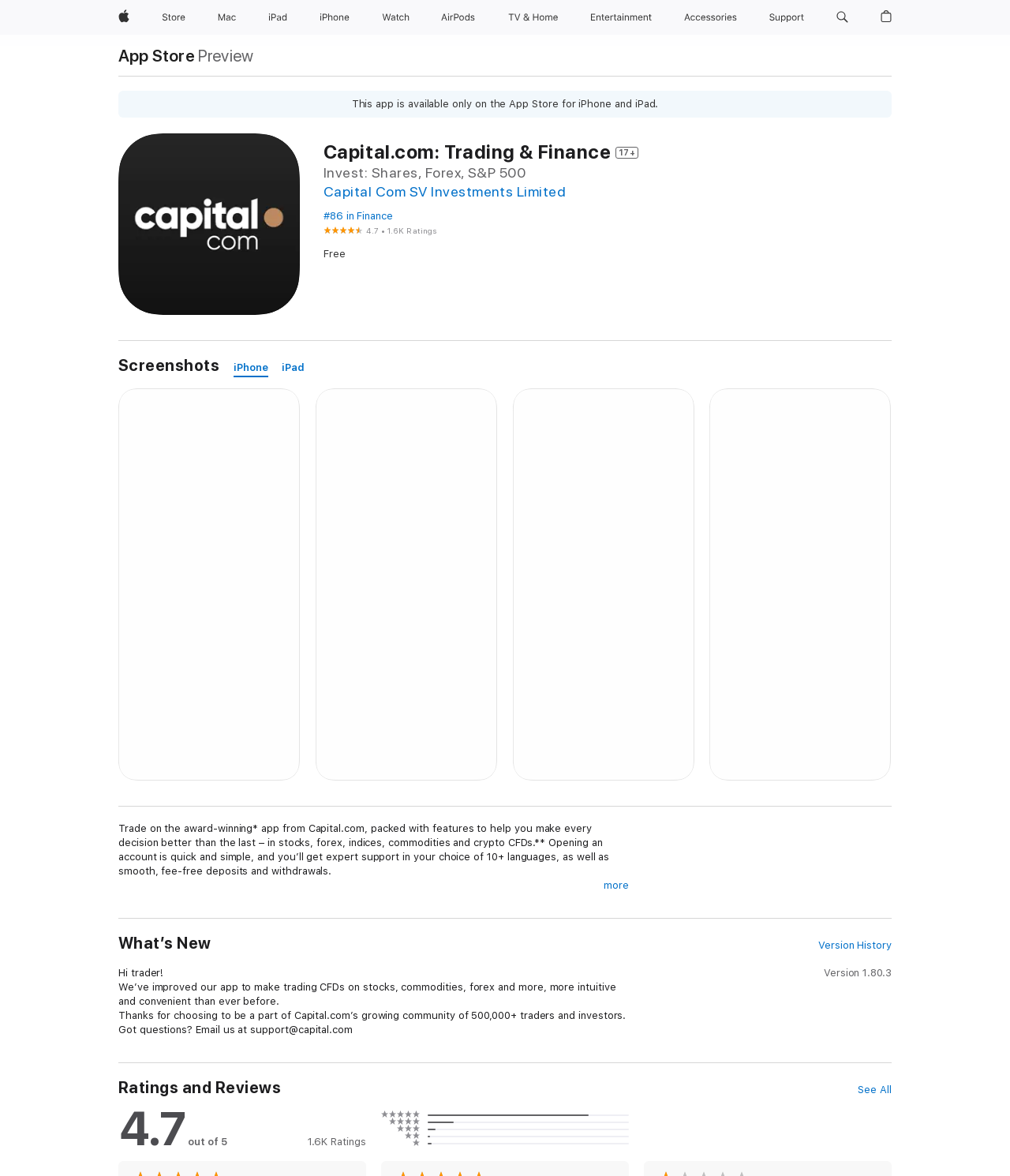Locate the bounding box of the UI element described in the following text: "name="name" placeholder="Enter Name *"".

None